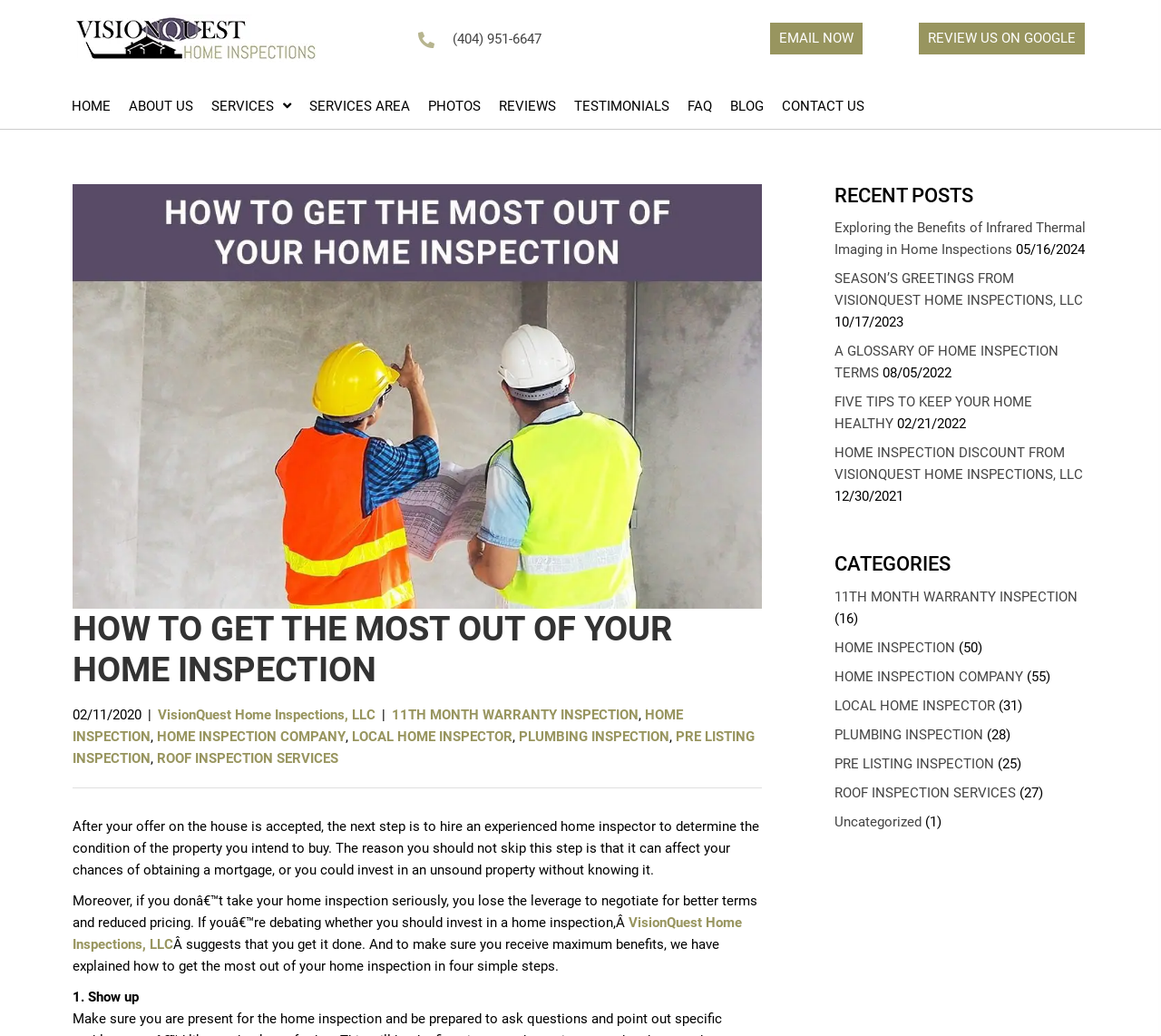What is the title of the first recent post?
From the screenshot, provide a brief answer in one word or phrase.

Exploring the Benefits of Infrared Thermal Imaging in Home Inspections